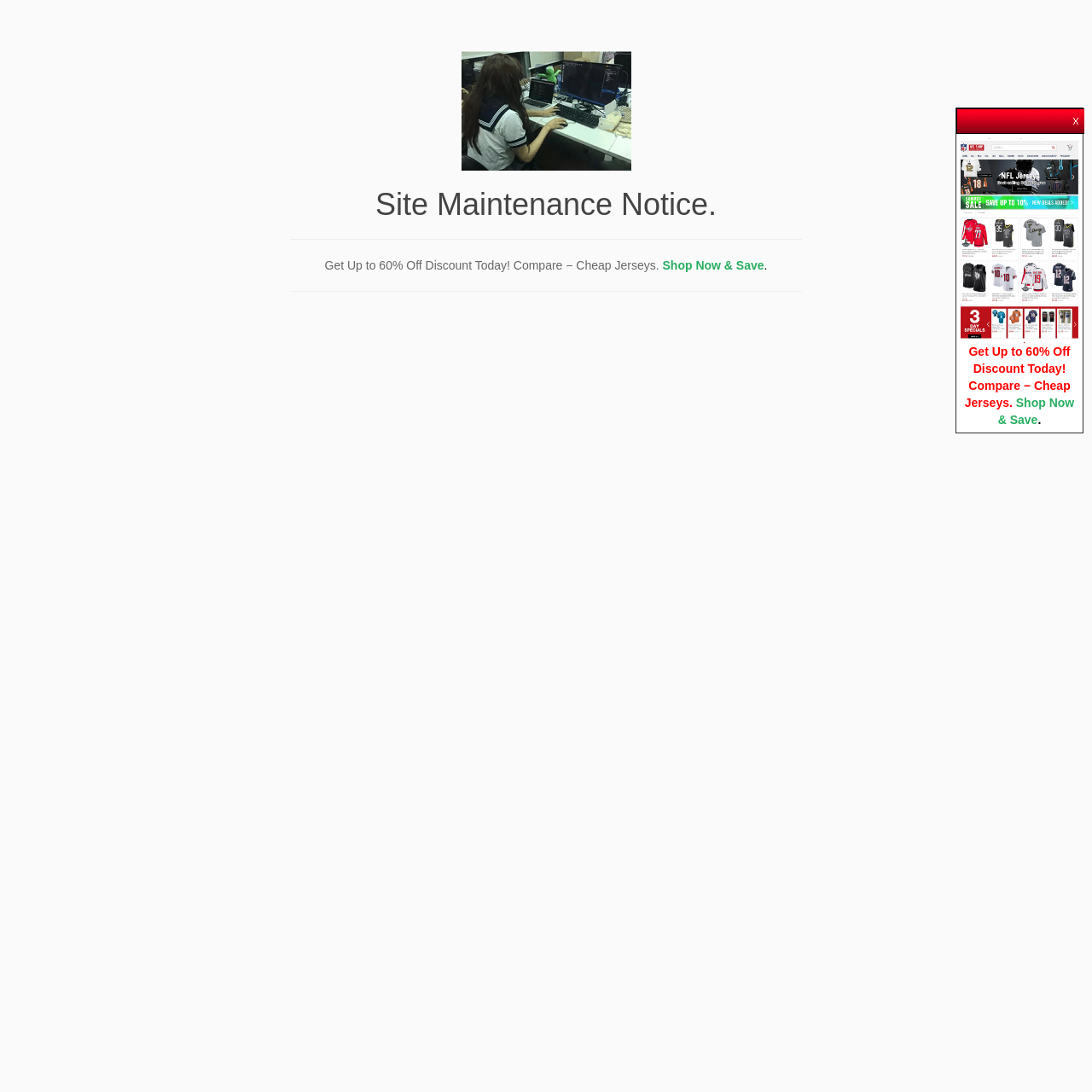What is the orientation of the separator elements?
From the image, respond with a single word or phrase.

Horizontal